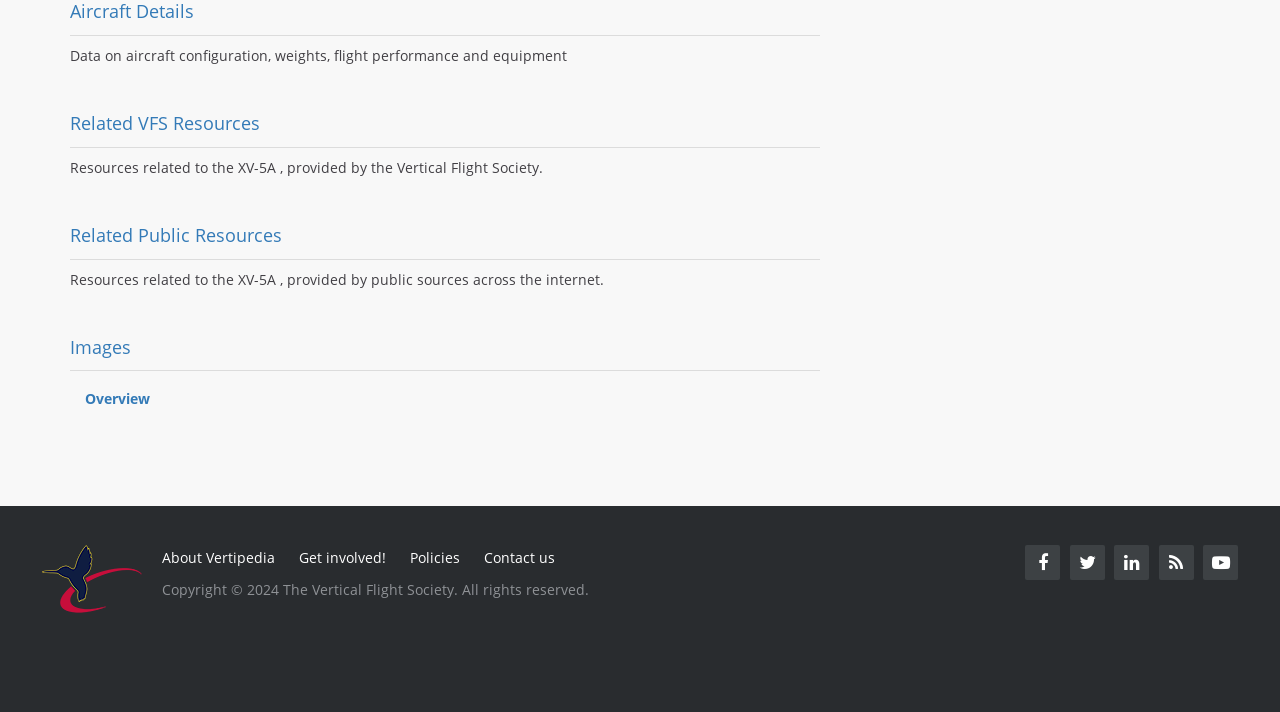Please determine the bounding box coordinates for the UI element described as: "Contact us".

[0.378, 0.765, 0.433, 0.814]